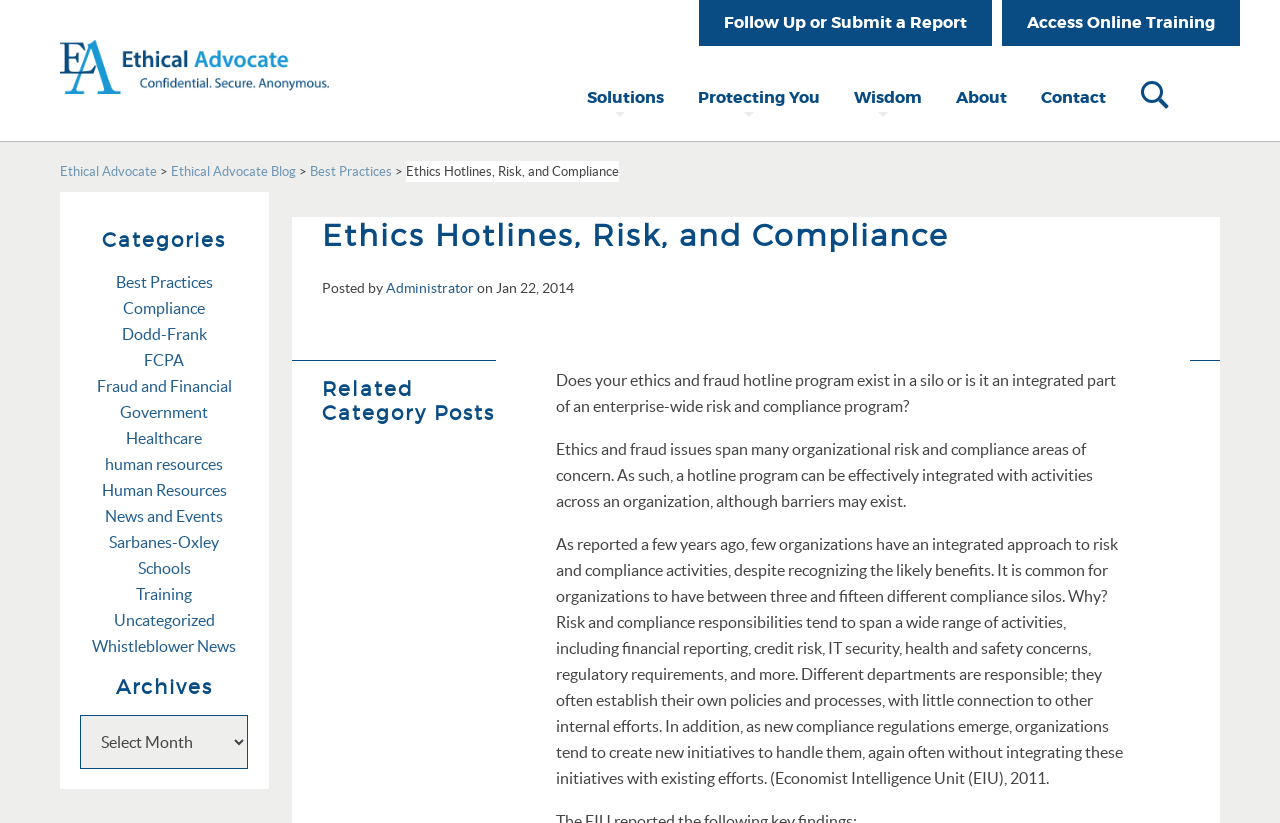Answer the question with a single word or phrase: 
What is the topic of the main article?

Ethics and fraud hotline program